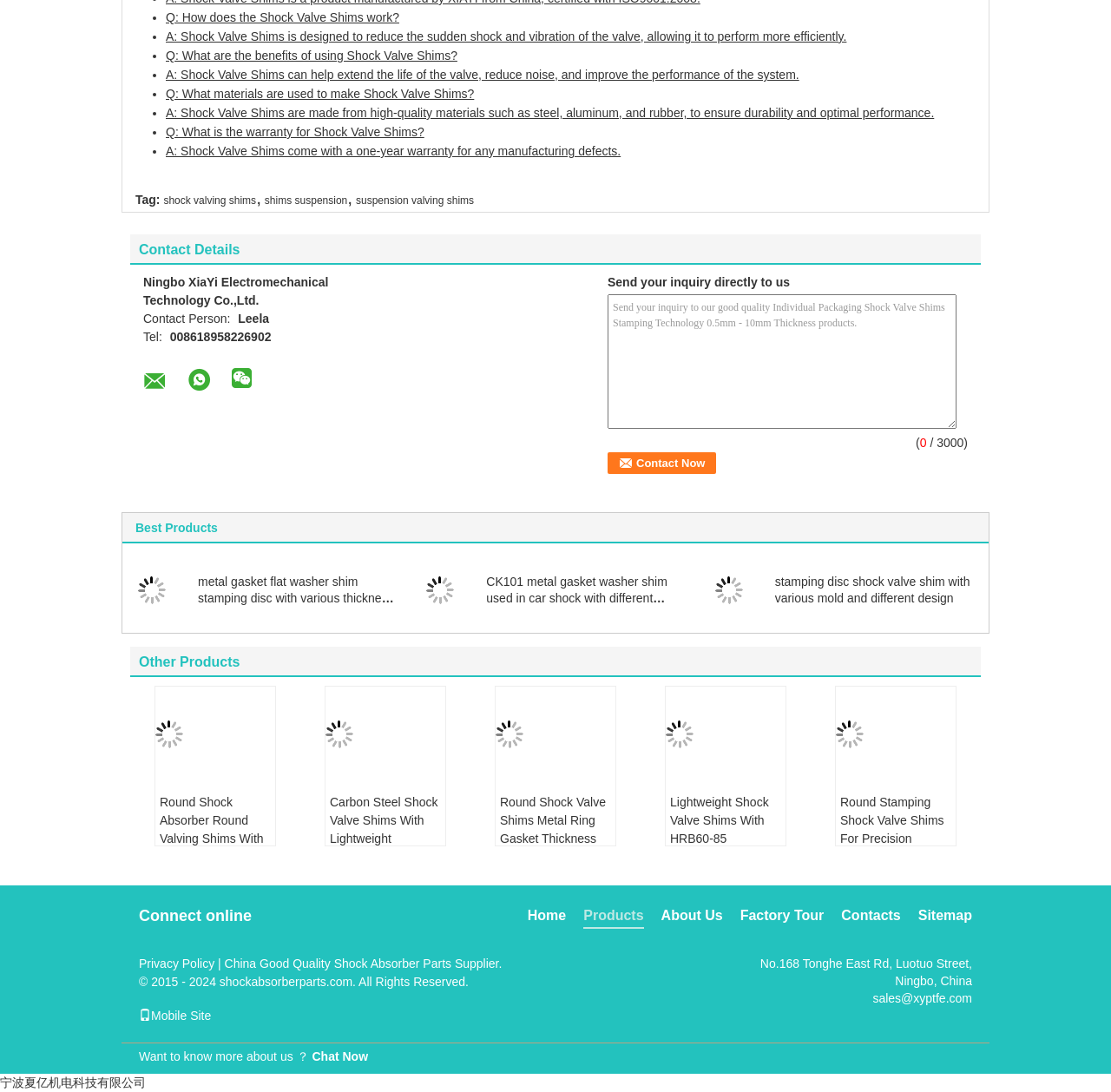Respond to the question below with a single word or phrase: What is the thickness range of the Individual Packaging Shock Valve Shims Stamping Technology?

0.5mm - 10mm